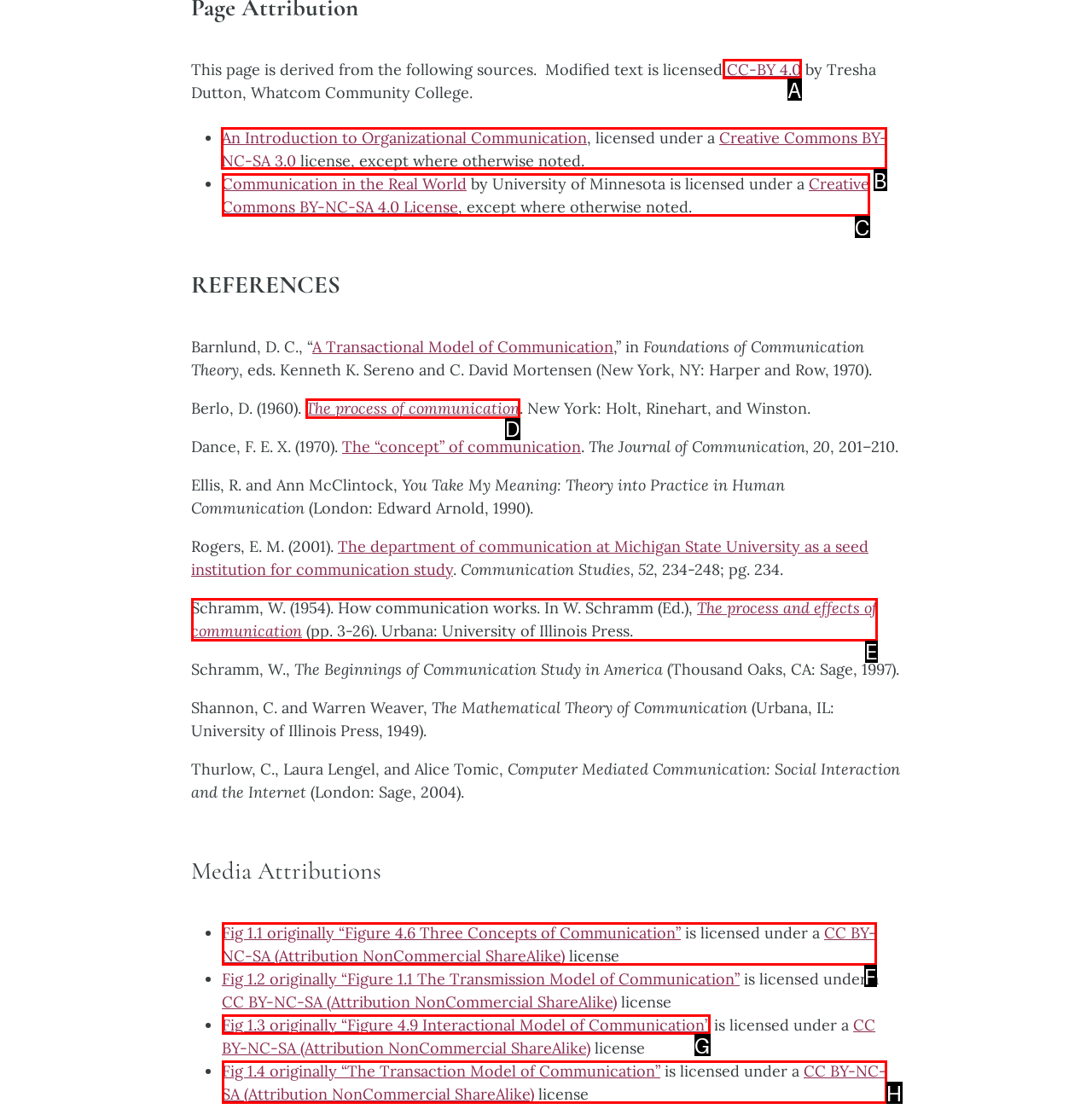Select the correct HTML element to complete the following task: View the Creative Commons BY-NC-SA 3.0 license
Provide the letter of the choice directly from the given options.

B